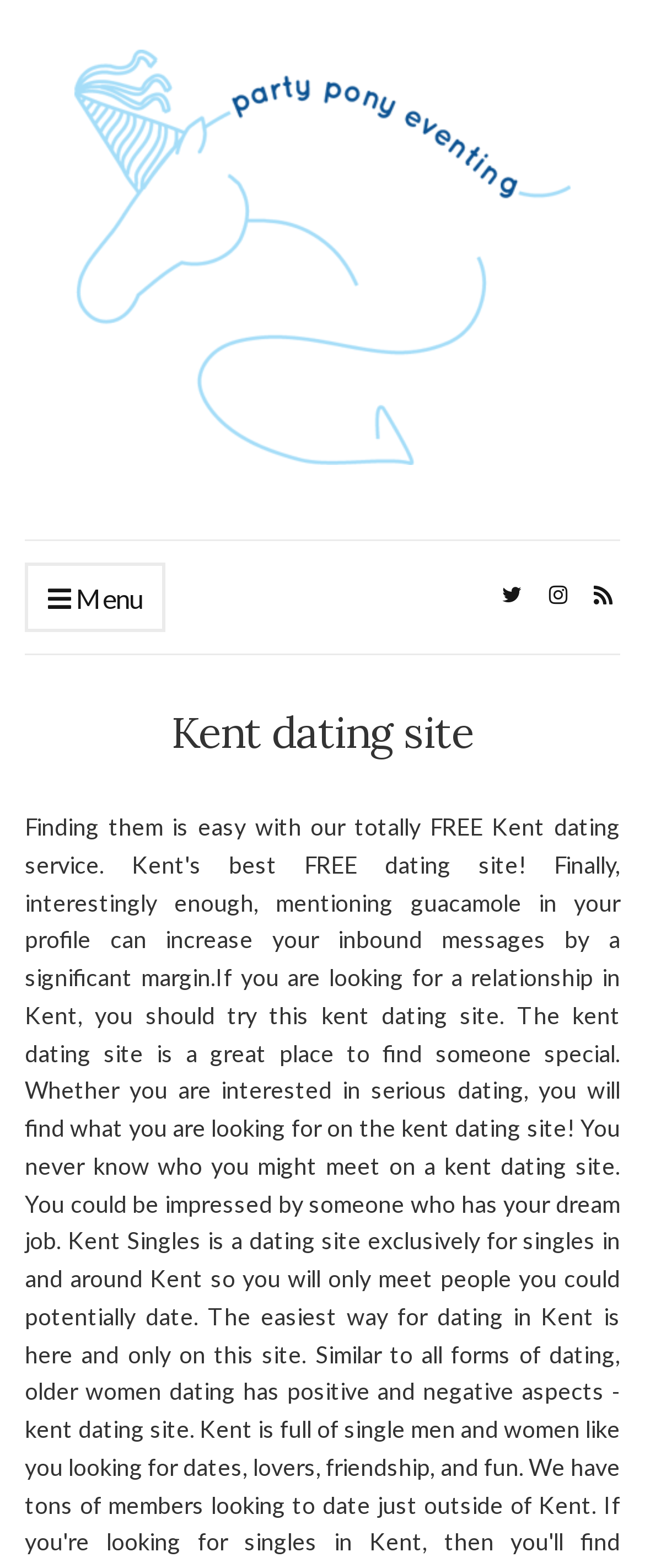Please find the bounding box for the UI element described by: "Menu".

[0.038, 0.359, 0.256, 0.403]